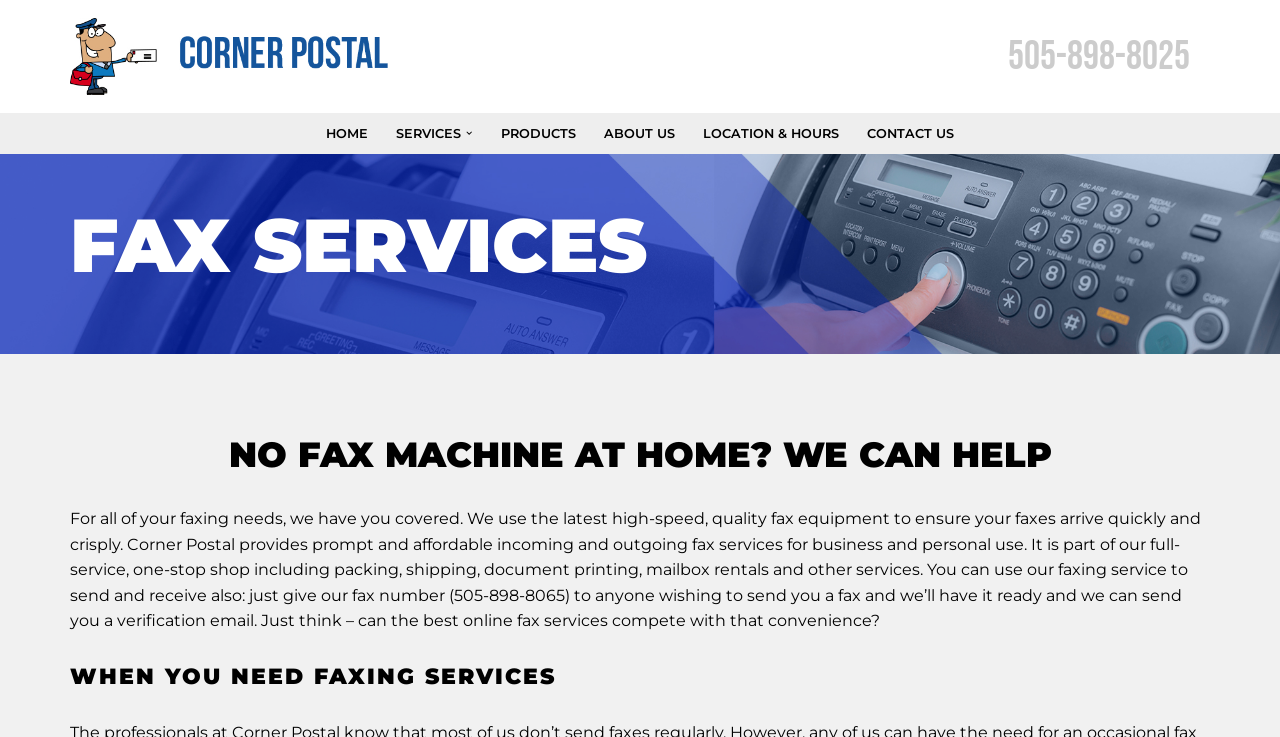Find the bounding box coordinates of the element's region that should be clicked in order to follow the given instruction: "Call 505-898-8025". The coordinates should consist of four float numbers between 0 and 1, i.e., [left, top, right, bottom].

[0.788, 0.044, 0.93, 0.109]